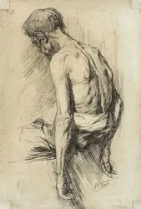Explain the details of the image comprehensively.

This artwork, titled "Study of a Man," captures the figure of a seated male subject, depicted from a rear perspective. The figure is characterized by a strong emphasis on the musculature and posture, showcasing the artist's skill in rendering human anatomy. The man's back is prominently displayed, stylistically accentuated with fine lines that suggest movement and depth. His head is bowed slightly forward, and his arm rests on his knee, conveying a sense of contemplation or introspection. The overall tone of the drawing is muted, with soft shading that adds a sense of dimension, making it a poignant study in both form and emotion.